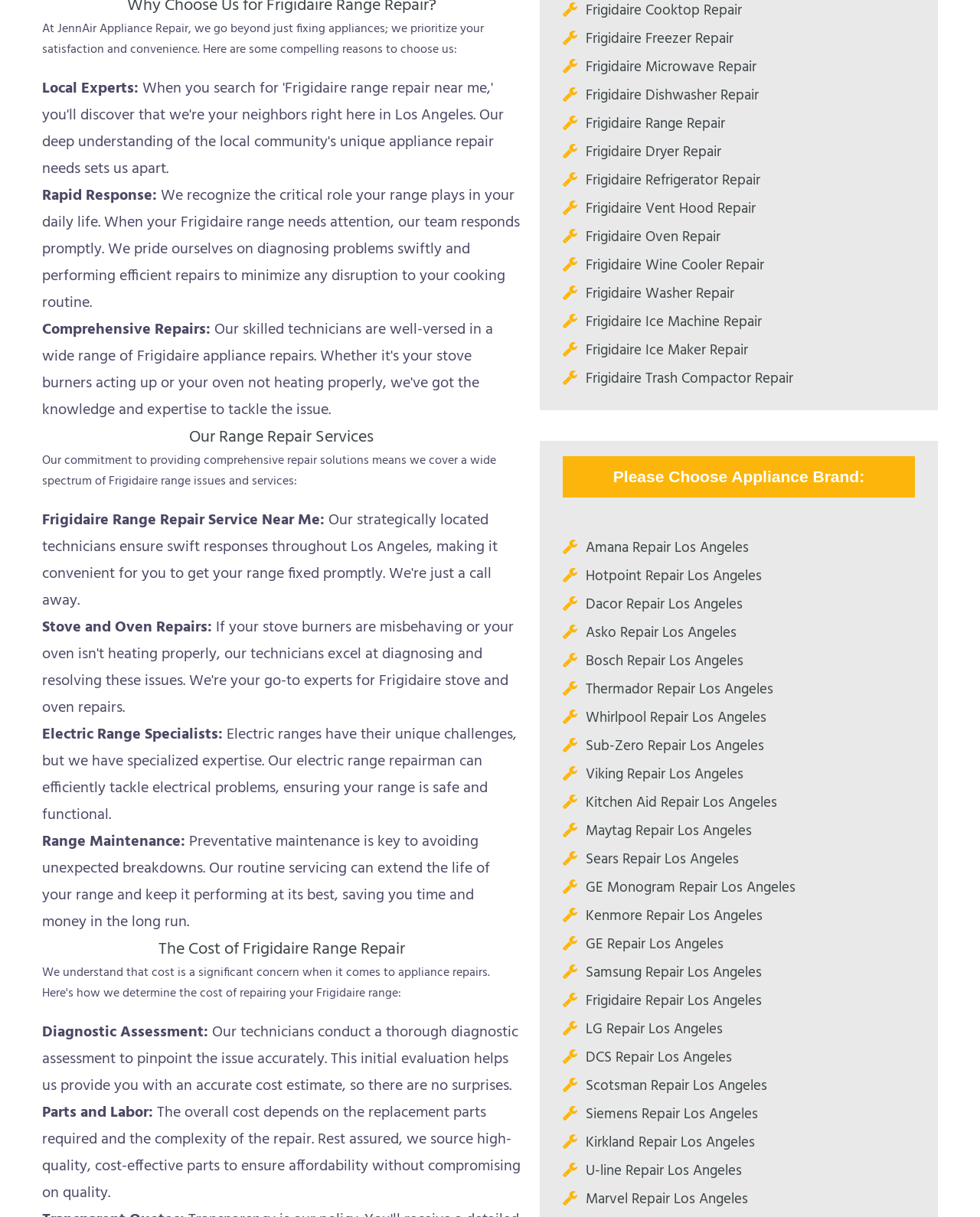Identify the bounding box for the described UI element: "Kirkland Repair Los Angeles".

[0.598, 0.929, 0.77, 0.948]